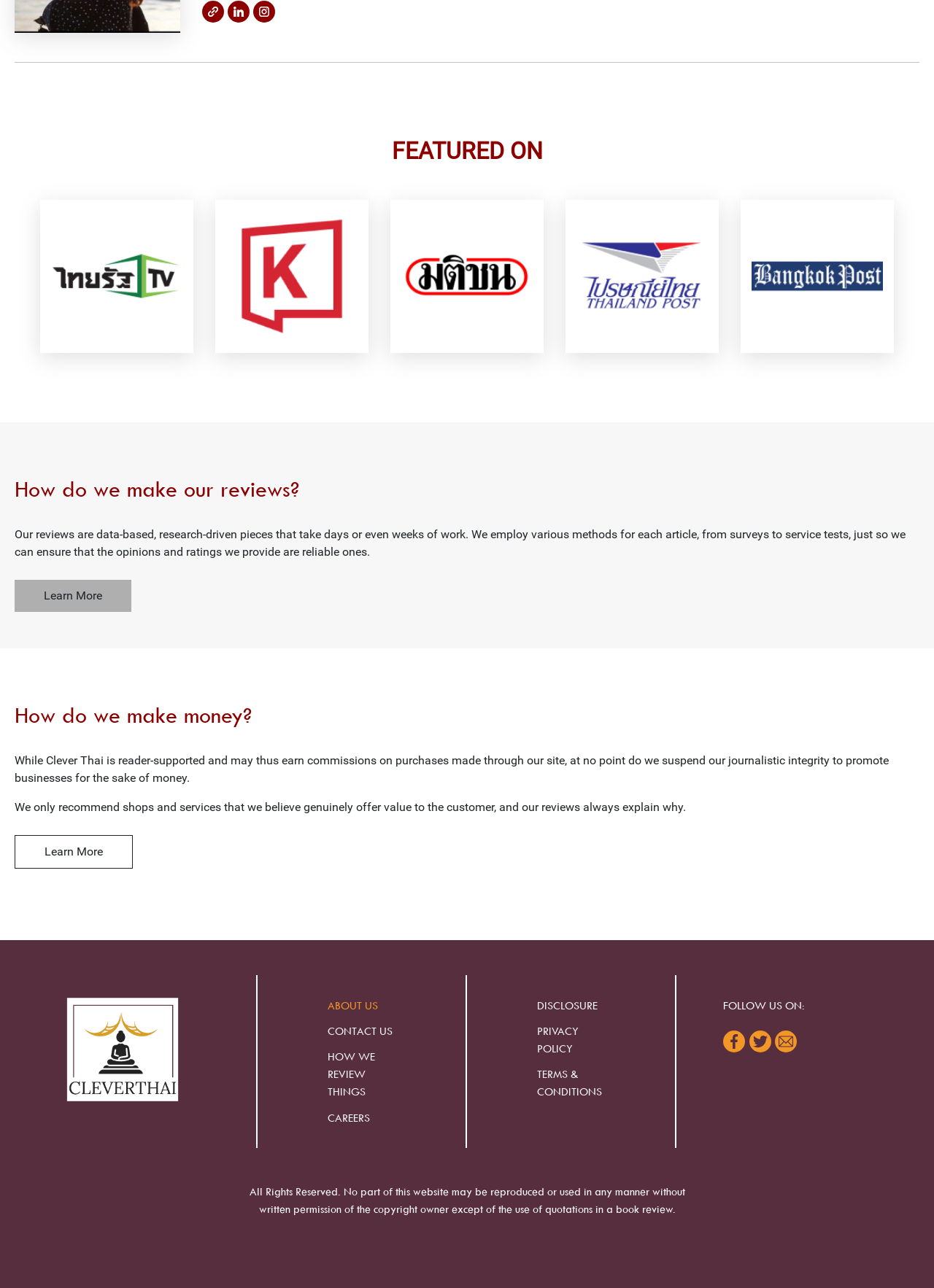Point out the bounding box coordinates of the section to click in order to follow this instruction: "Search for something".

None